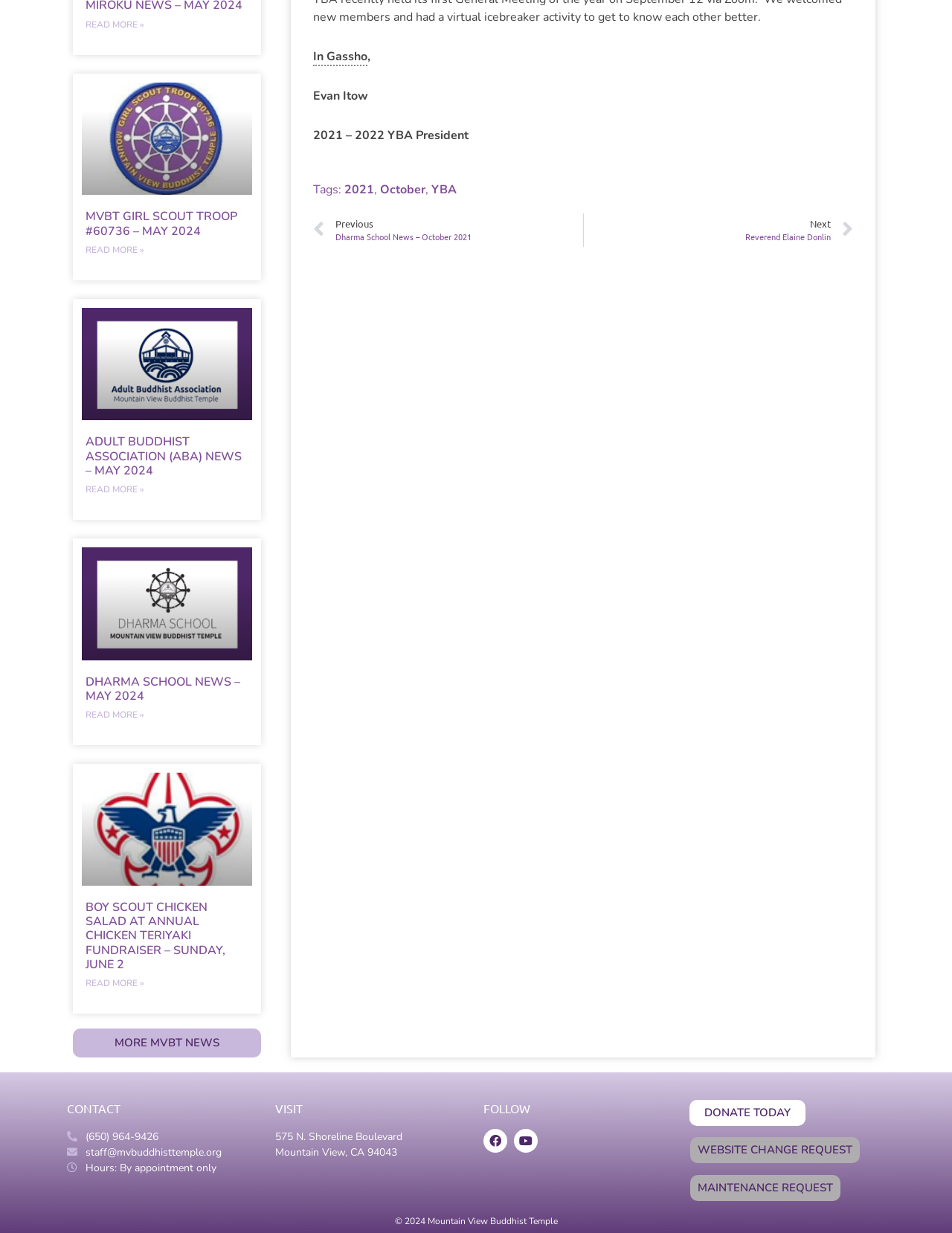Can you determine the bounding box coordinates of the area that needs to be clicked to fulfill the following instruction: "Read more about MVBT Girl Scout Troop #60736 – May 2024"?

[0.089, 0.197, 0.151, 0.208]